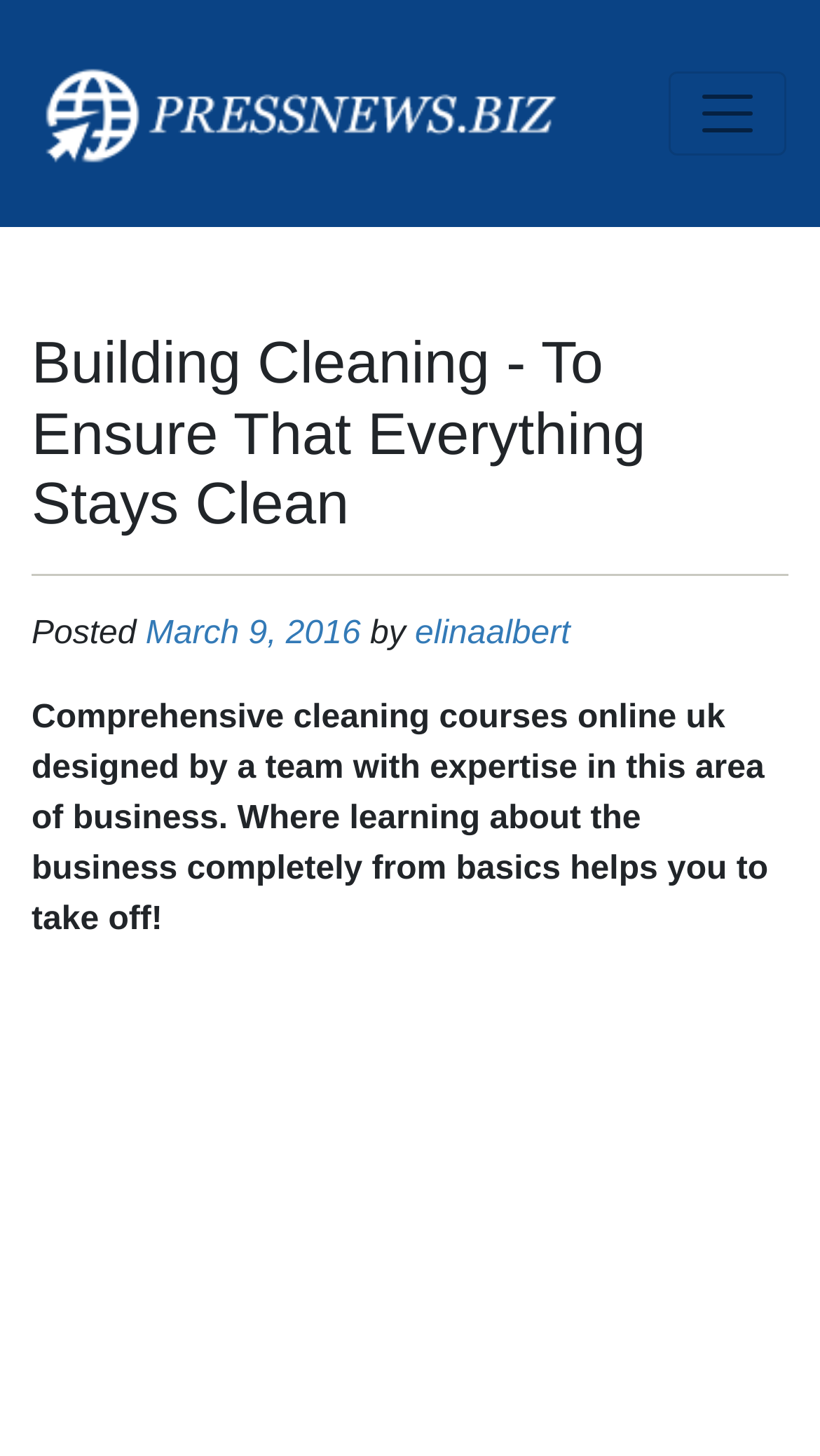Use a single word or phrase to respond to the question:
What is the navigation button for?

Toggle navigation